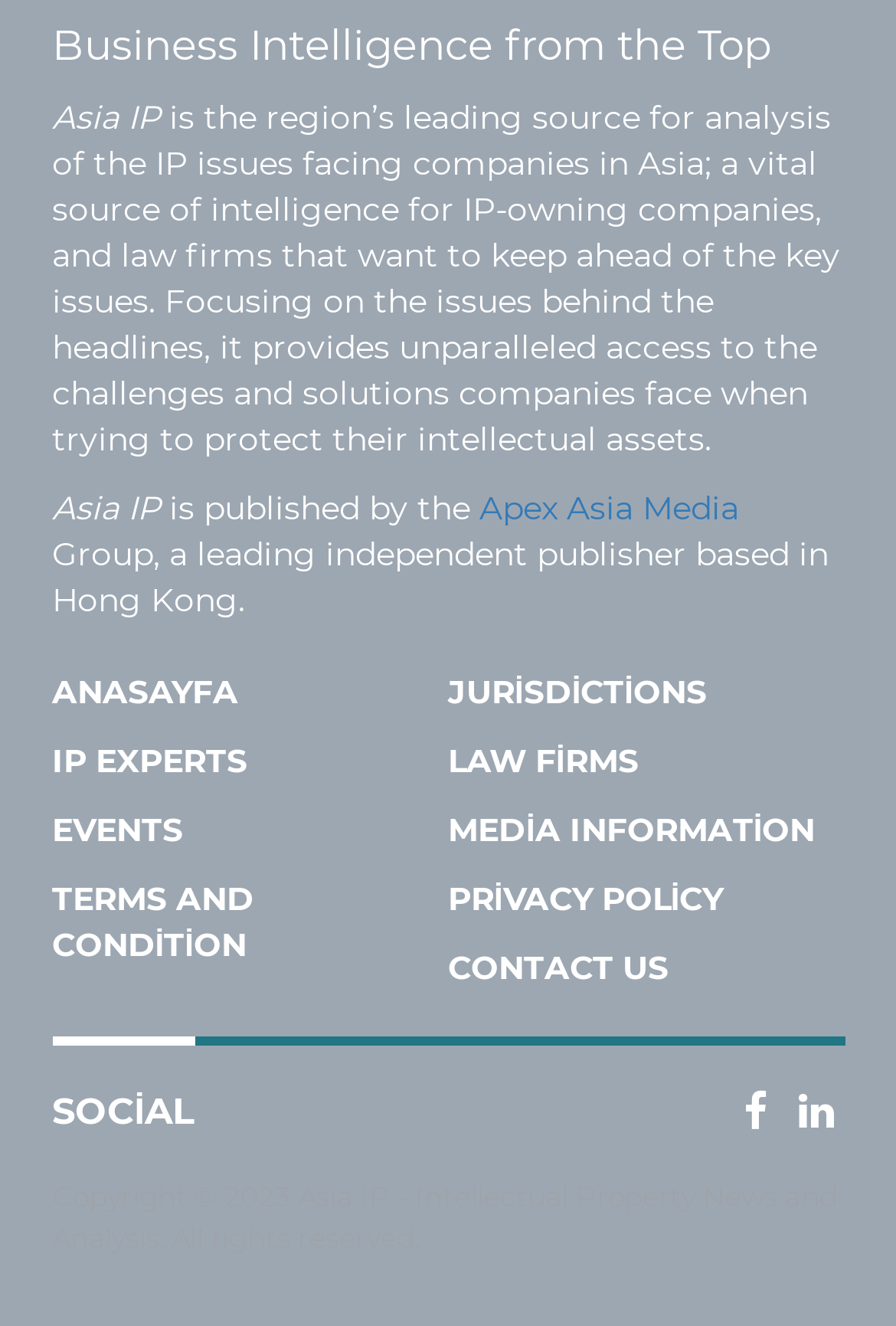Answer in one word or a short phrase: 
What is the publisher of Asia IP?

Apex Asia Media